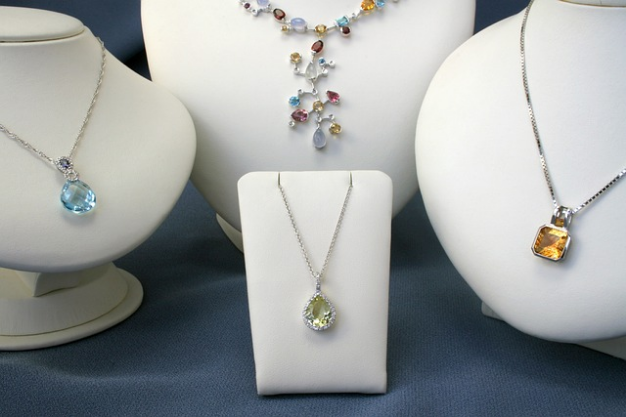Craft a descriptive caption that covers all aspects of the image.

This image showcases a beautiful assortment of elegant necklaces displayed on soft, cream-colored busts against a subtle blue backdrop. In the foreground, a delicate silver necklace features a large pear-shaped gemstone that reflects light beautifully, emphasizing its intricate design. To the left, a more understated piece showcases a round, light blue stone, while on the right, a striking pendant with a rich amber hue captures attention. Additionally, a statement necklace adorned with colorful gemstones and intricate detailing hangs prominently in the background, adding a touch of vibrant style to the composition. This arrangement not only highlights the craftsmanship of each piece but also illustrates the diversity and charm of gemstone jewelry, making it an ideal source of inspiration for holiday gifting, particularly for special occasions like Christmas.